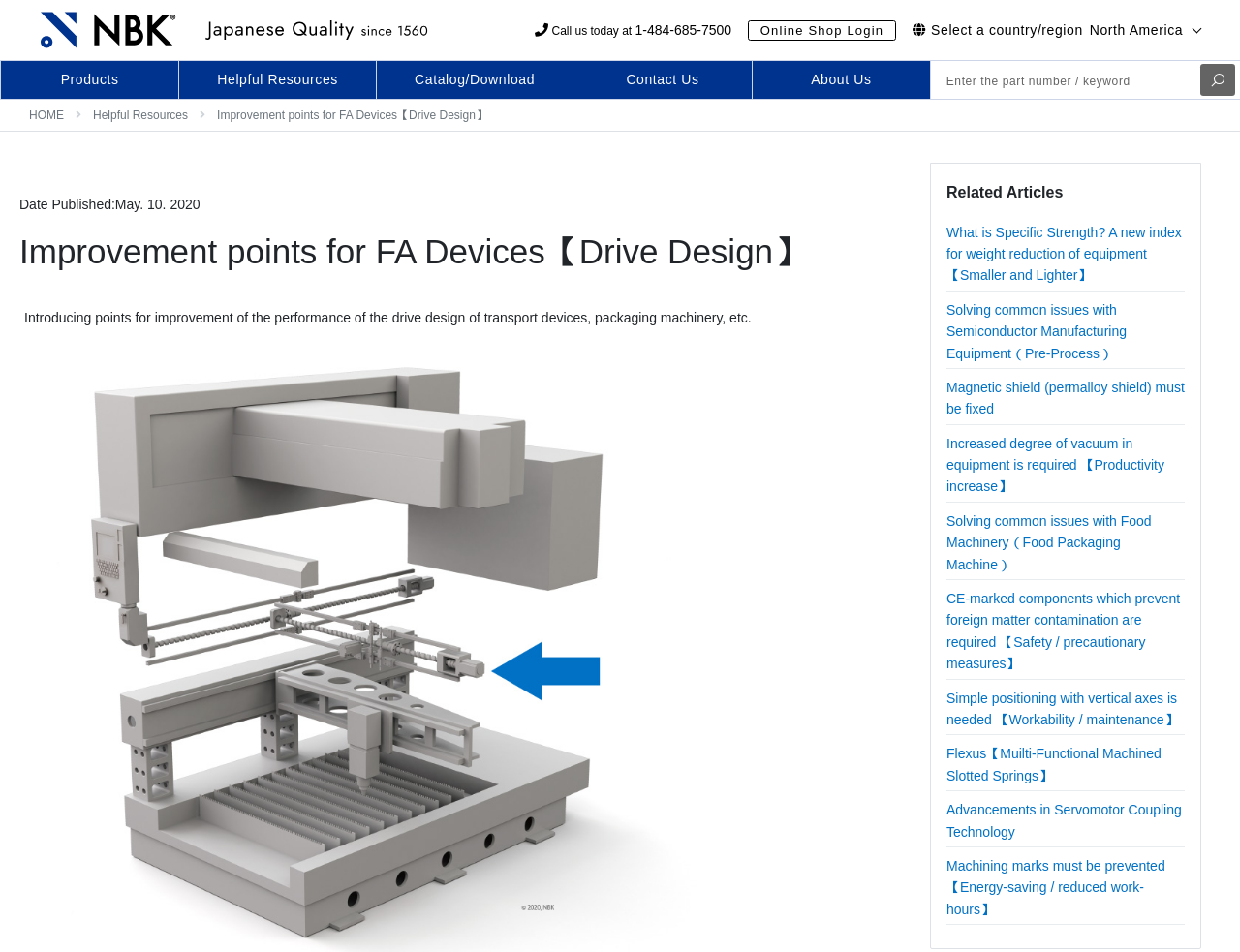Determine the bounding box coordinates of the region I should click to achieve the following instruction: "Search through site content". Ensure the bounding box coordinates are four float numbers between 0 and 1, i.e., [left, top, right, bottom].

[0.763, 0.067, 0.958, 0.101]